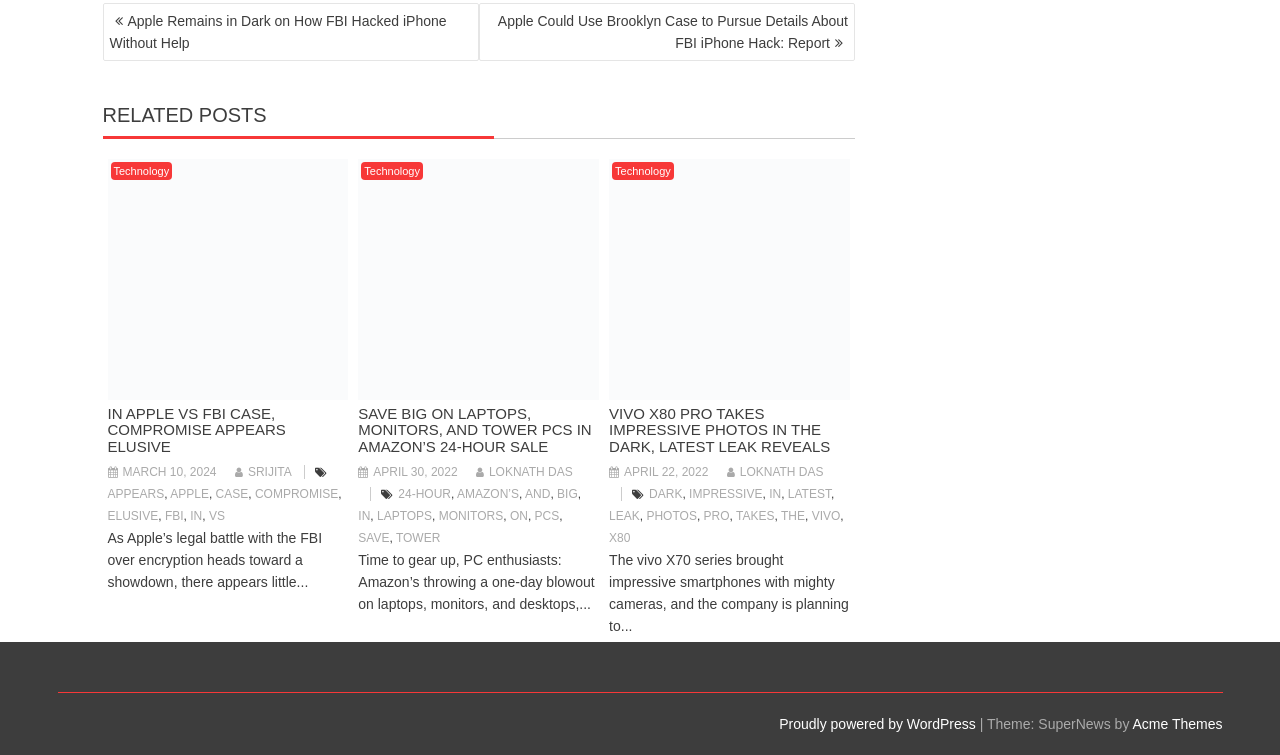Locate the bounding box coordinates of the clickable part needed for the task: "Click on 'Apple Remains in Dark on How FBI Hacked iPhone Without Help'".

[0.08, 0.004, 0.374, 0.08]